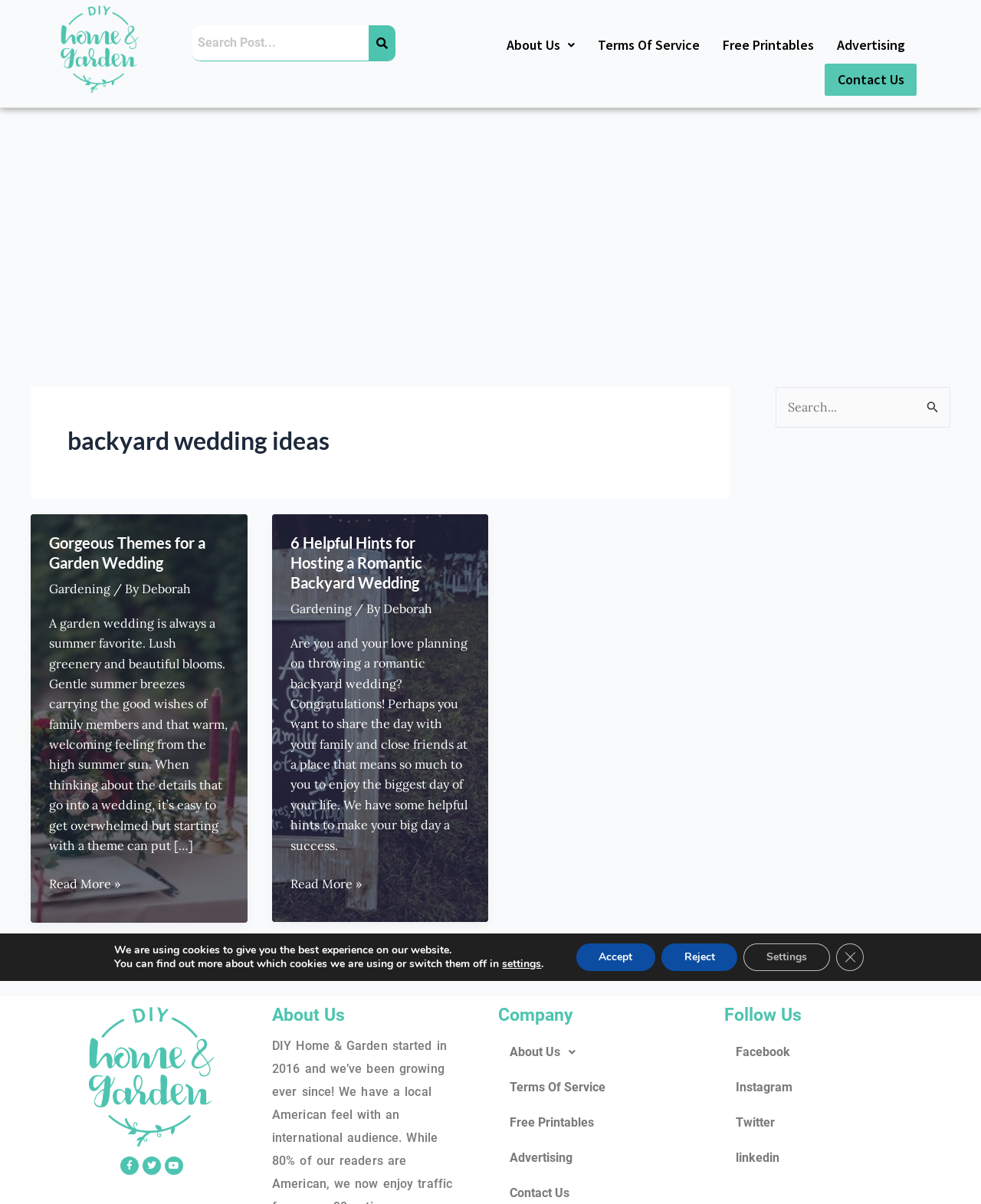Use a single word or phrase to answer this question: 
What is the purpose of the 'About Us' section on this webpage?

To provide company information